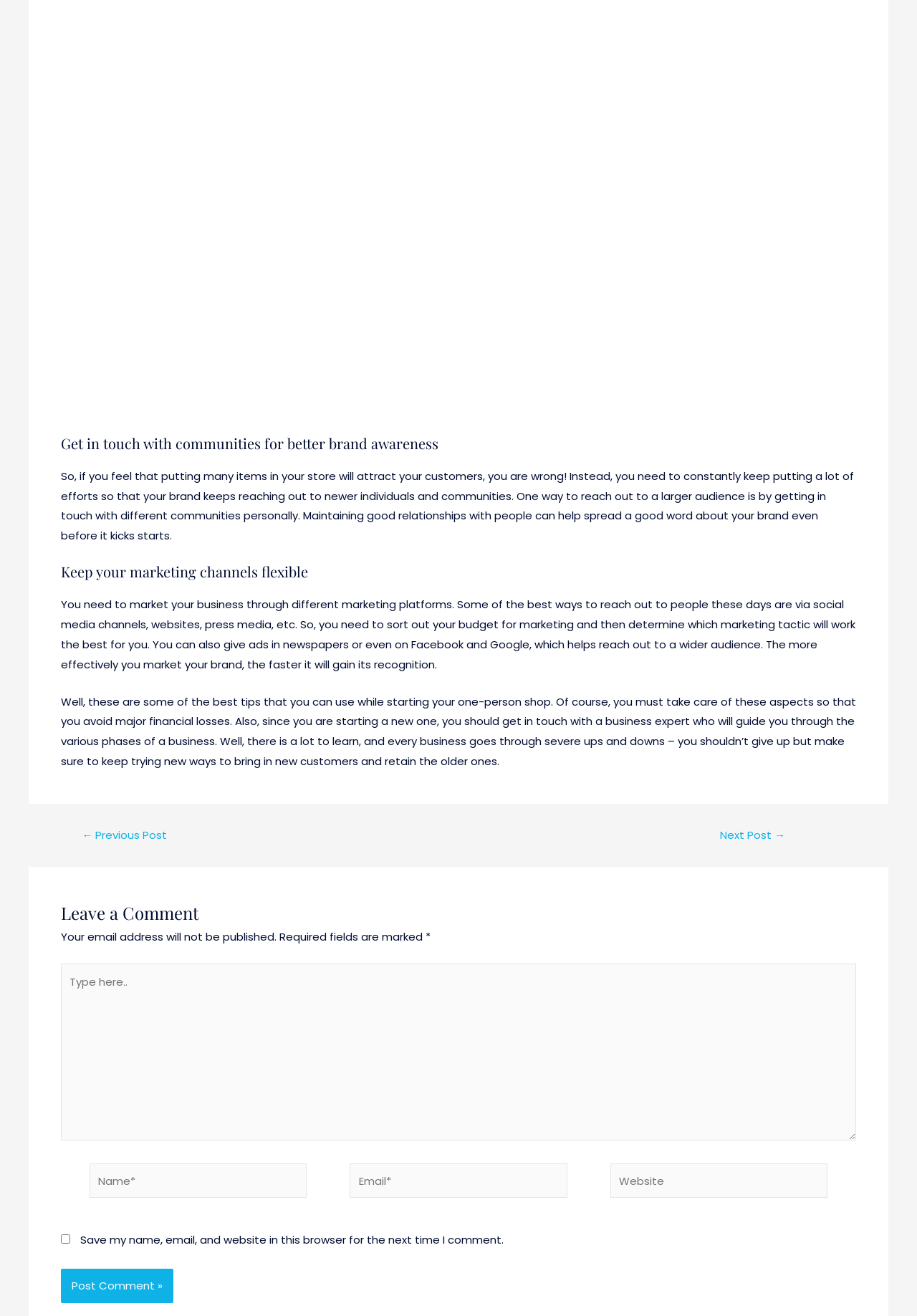Answer the question in one word or a short phrase:
What is the purpose of the 'Post navigation' section?

to navigate to previous or next post